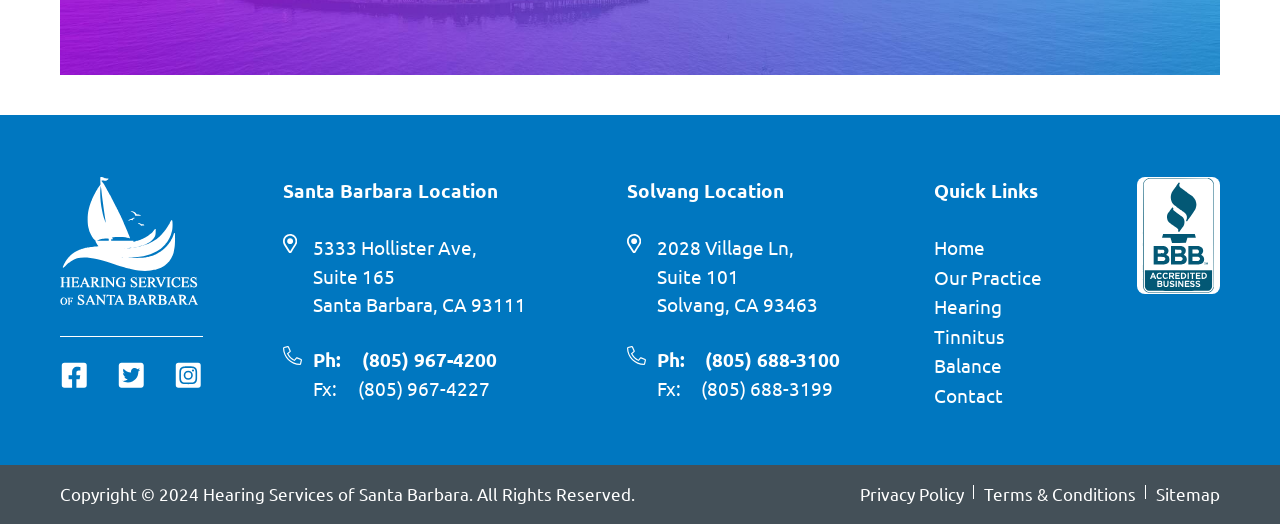Please examine the image and answer the question with a detailed explanation:
What are the quick links available on the webpage?

The quick links can be found in the right-hand side of the webpage, under the 'Quick Links' heading, where six links are listed: Home, Our Practice, Hearing, Tinnitus, Balance, and Contact.